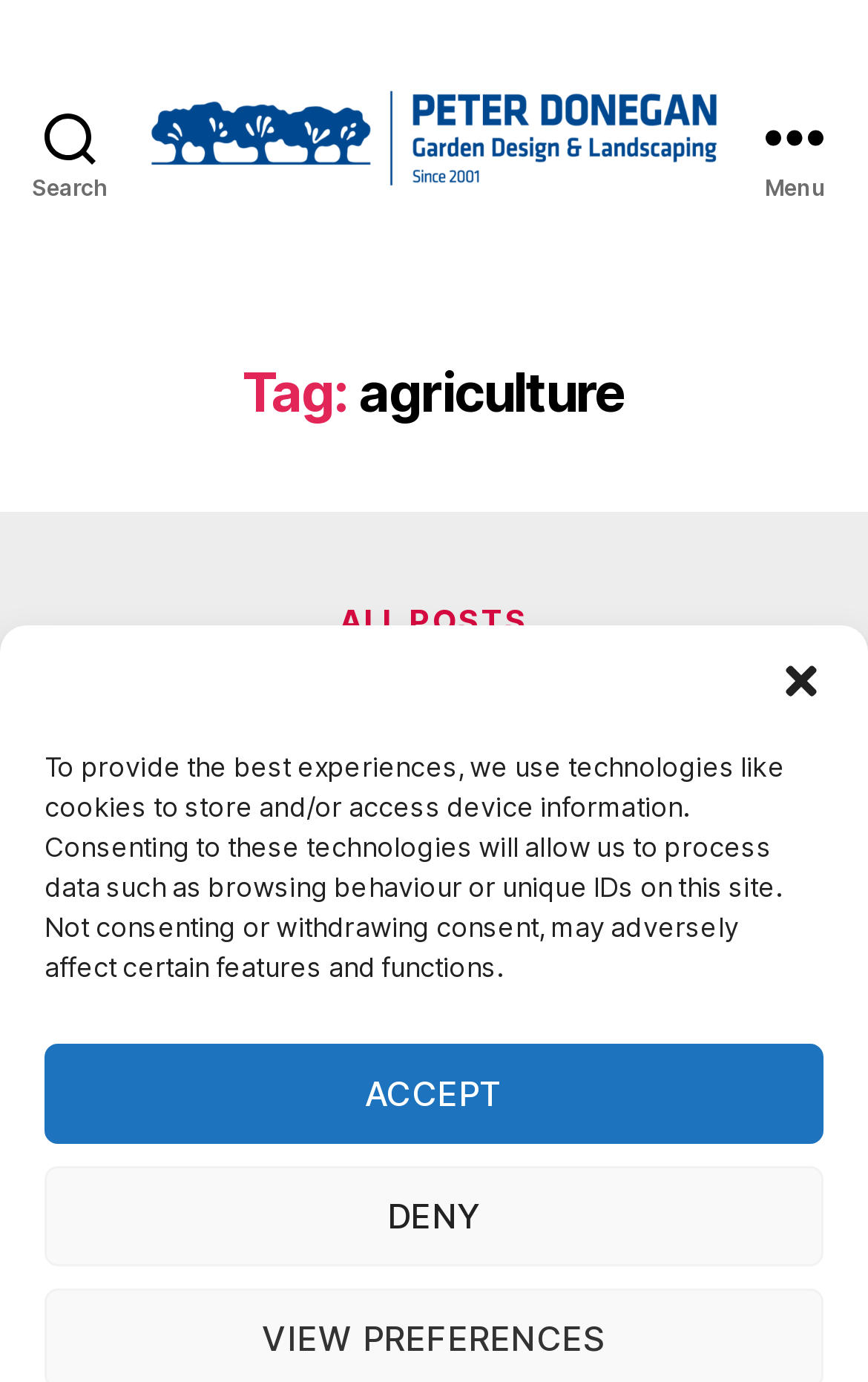Could you provide the bounding box coordinates for the portion of the screen to click to complete this instruction: "open the menu"?

[0.831, 0.0, 1.0, 0.198]